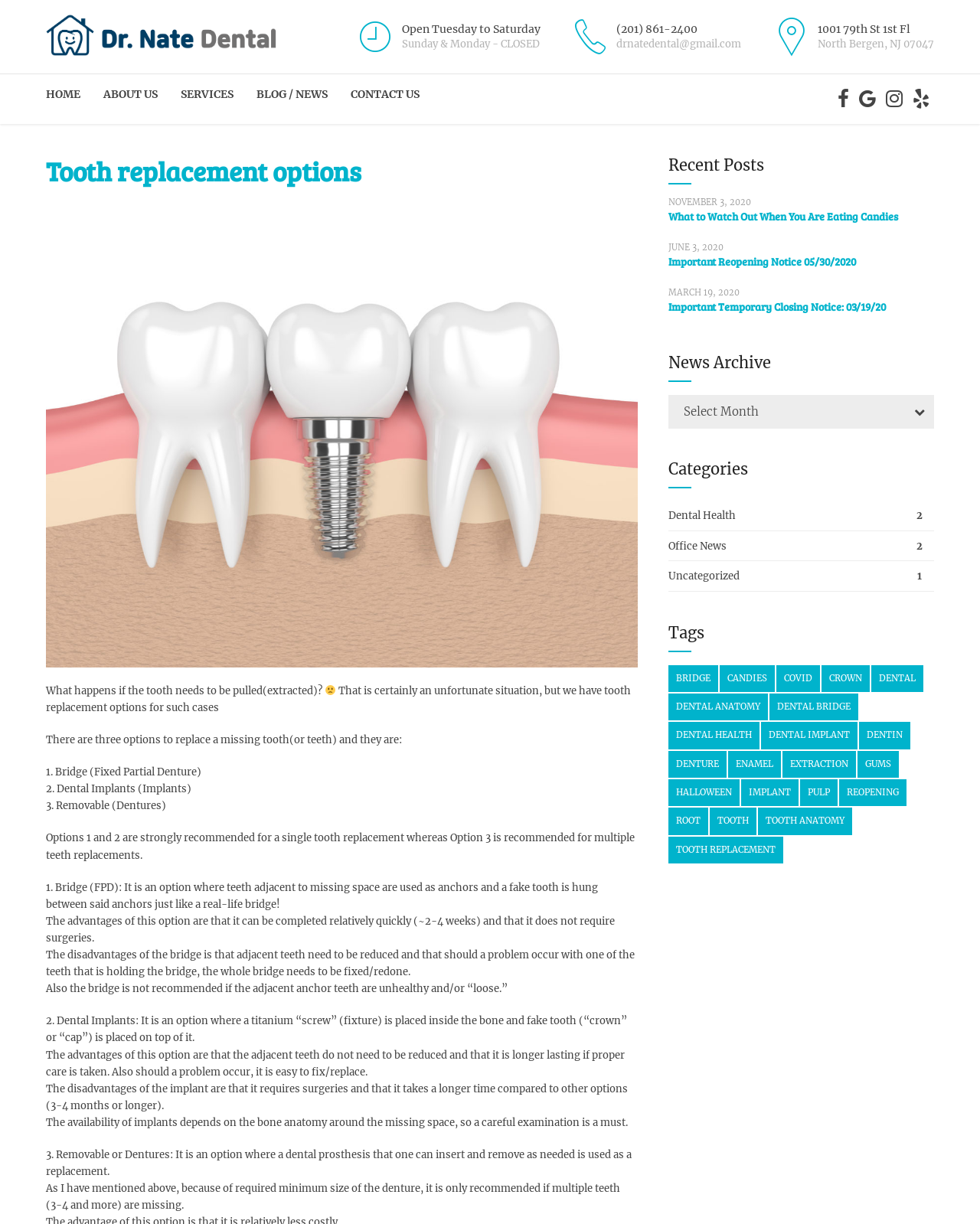Offer an extensive depiction of the webpage and its key elements.

This webpage is about tooth replacement options provided by Dr. Nate Dental, a North Bergen dentist. At the top, there is a logo and a navigation menu with links to "HOME", "ABOUT US", "SERVICES", "BLOG / NEWS", and "CONTACT US". Below the navigation menu, there is a horizontal separator line.

On the left side, there is a section with the practice's information, including the address, phone number, and email. There are also social media links and a separator line.

The main content of the webpage is divided into two sections. The first section has a heading "Tooth replacement options" and an image related to tooth replacement. Below the heading, there is a paragraph of text explaining the situation when a tooth needs to be pulled and the availability of tooth replacement options. There are three options listed: Bridge (Fixed Partial Denture), Dental Implants (Implants), and Removable (Dentures). Each option is explained in detail, including its advantages and disadvantages.

On the right side, there is a section with recent blog posts, including "What to Watch Out When You Are Eating Candies", "Important Reopening Notice 05/30/2020", and "Important Temporary Closing Notice: 03/19/20". There is also a "News Archive" section with a combobox to select a month, and a "Categories" section with links to "Dental Health", "Office News", and "Uncategorized". Additionally, there is a "Tags" section with links to various tags, including "bridge", "Candies", "COVID", "crown", "Dental", and "dental anatomy".